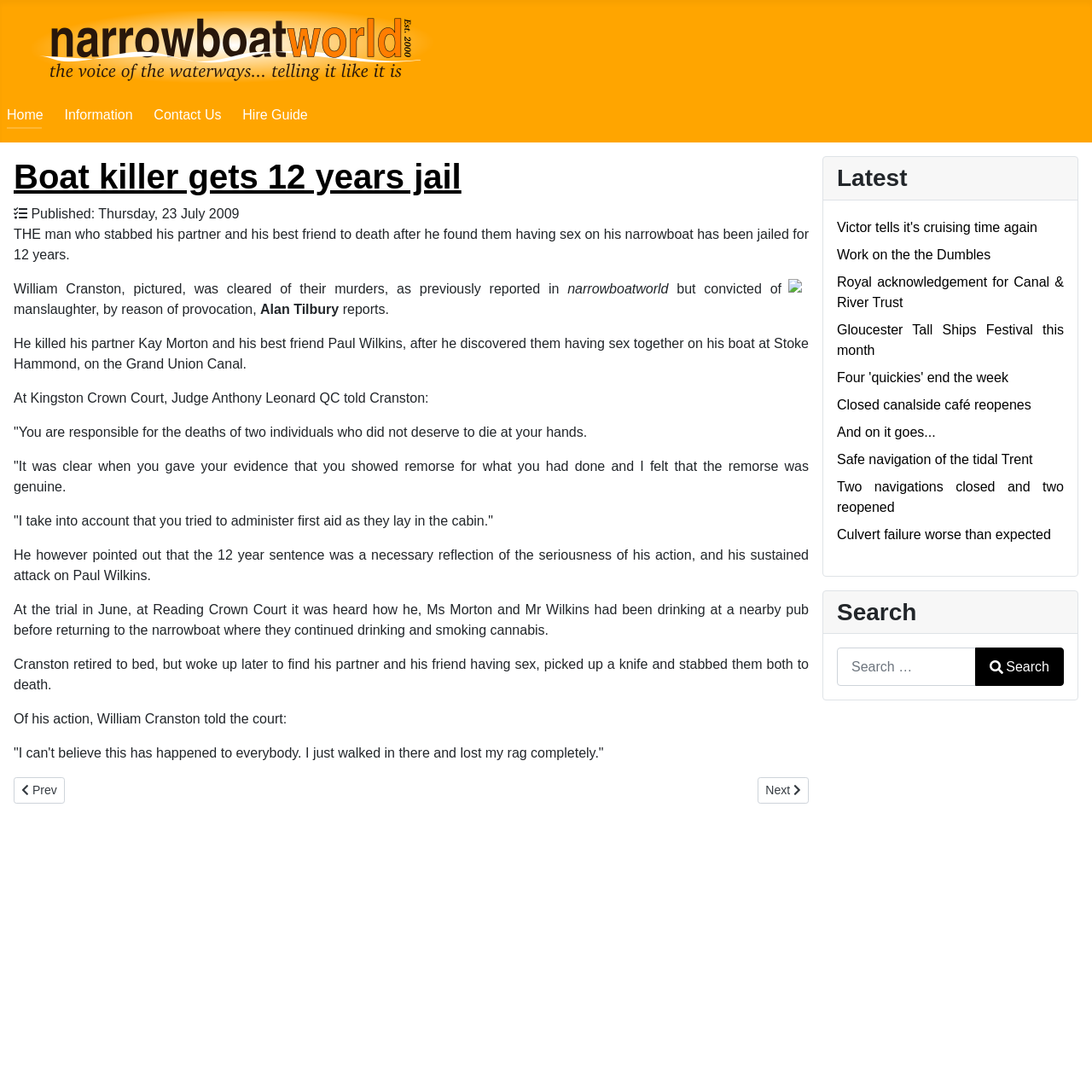Can you find the bounding box coordinates of the area I should click to execute the following instruction: "Search for something"?

[0.766, 0.593, 0.974, 0.628]